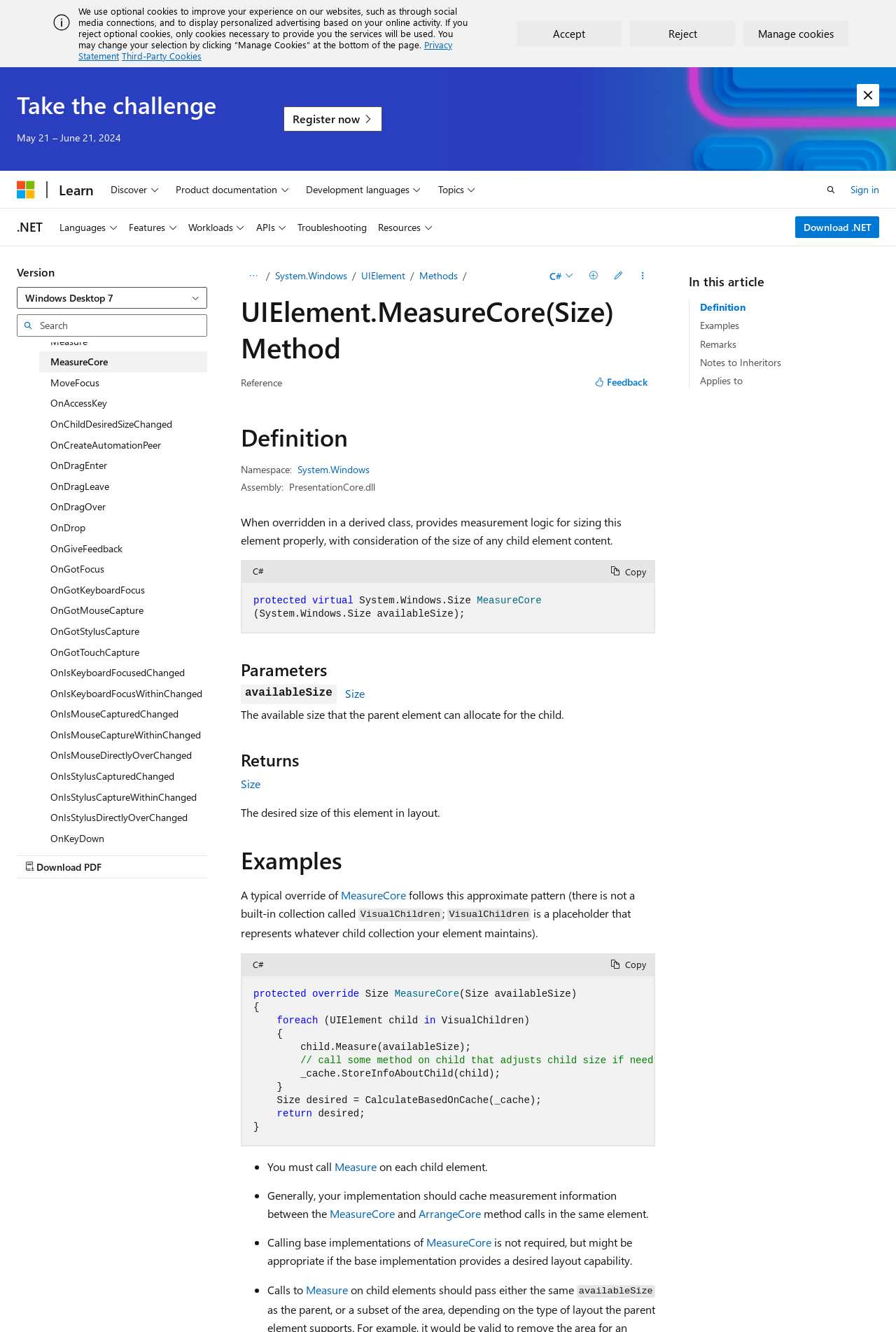Identify the bounding box coordinates for the UI element mentioned here: "Choosing the Right Fish". Provide the coordinates as four float values between 0 and 1, i.e., [left, top, right, bottom].

None